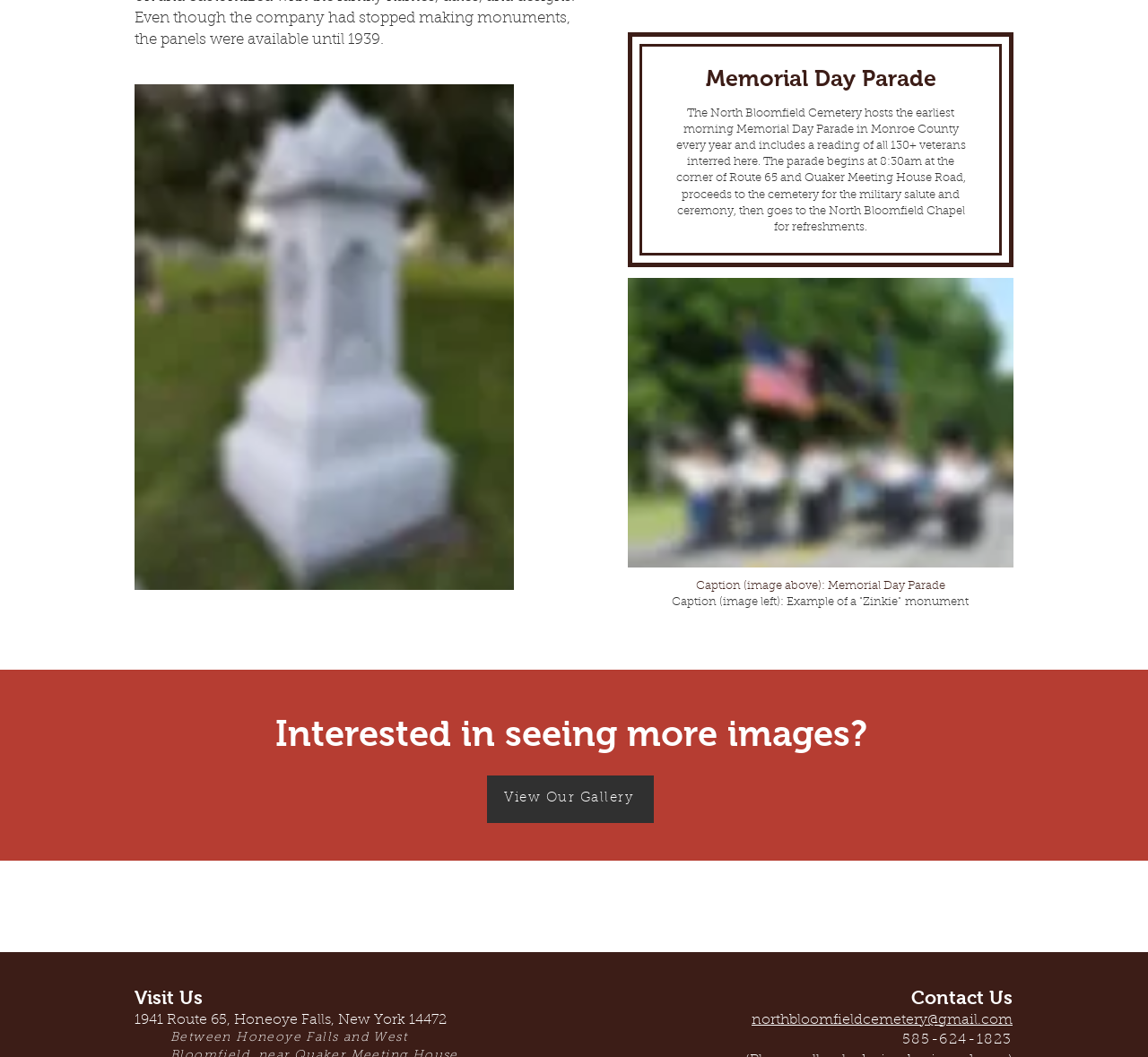From the webpage screenshot, predict the bounding box of the UI element that matches this description: "View Our Gallery".

[0.424, 0.733, 0.57, 0.778]